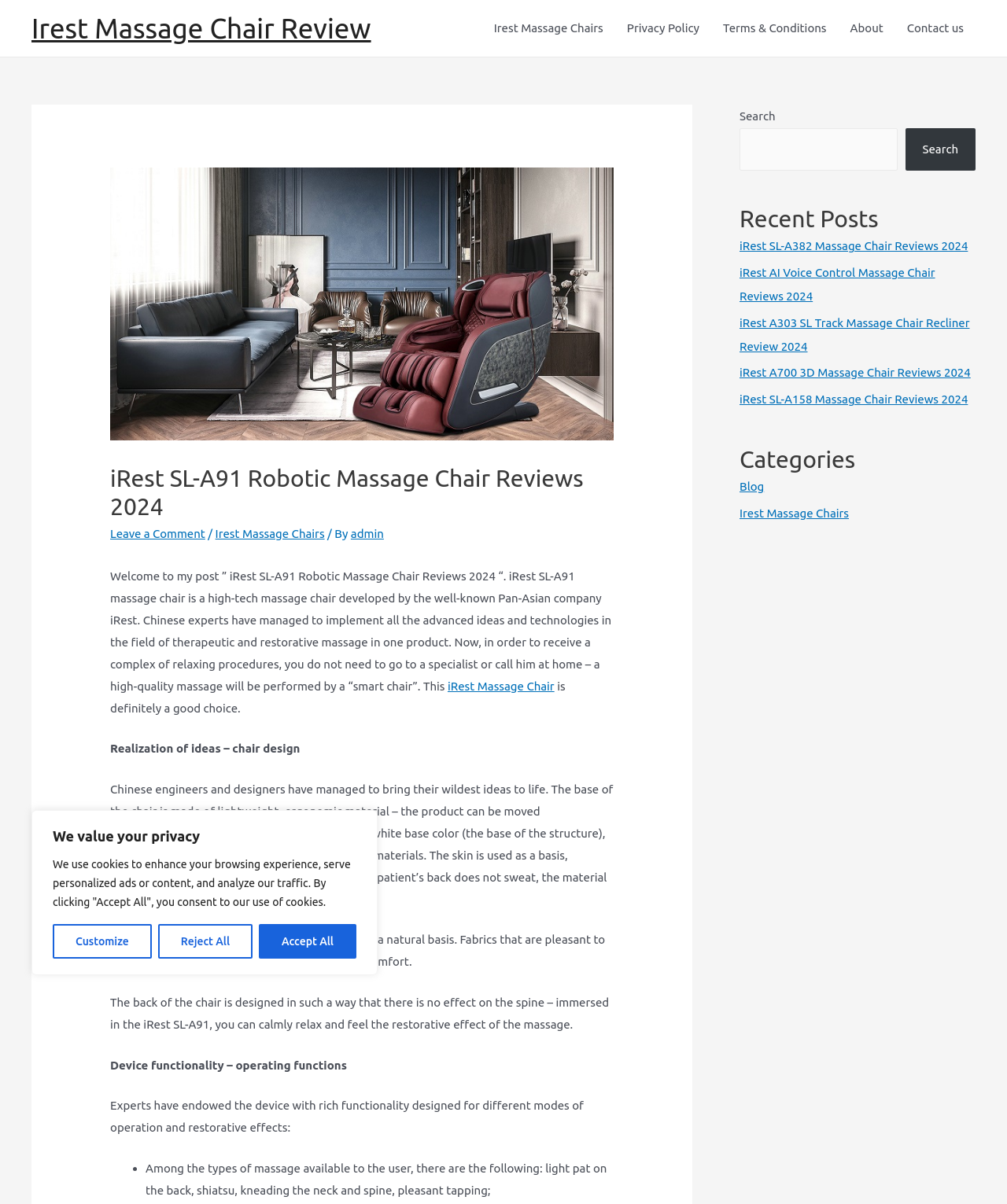Show the bounding box coordinates of the element that should be clicked to complete the task: "Click the 'Irest Massage Chair Review' link".

[0.031, 0.01, 0.368, 0.037]